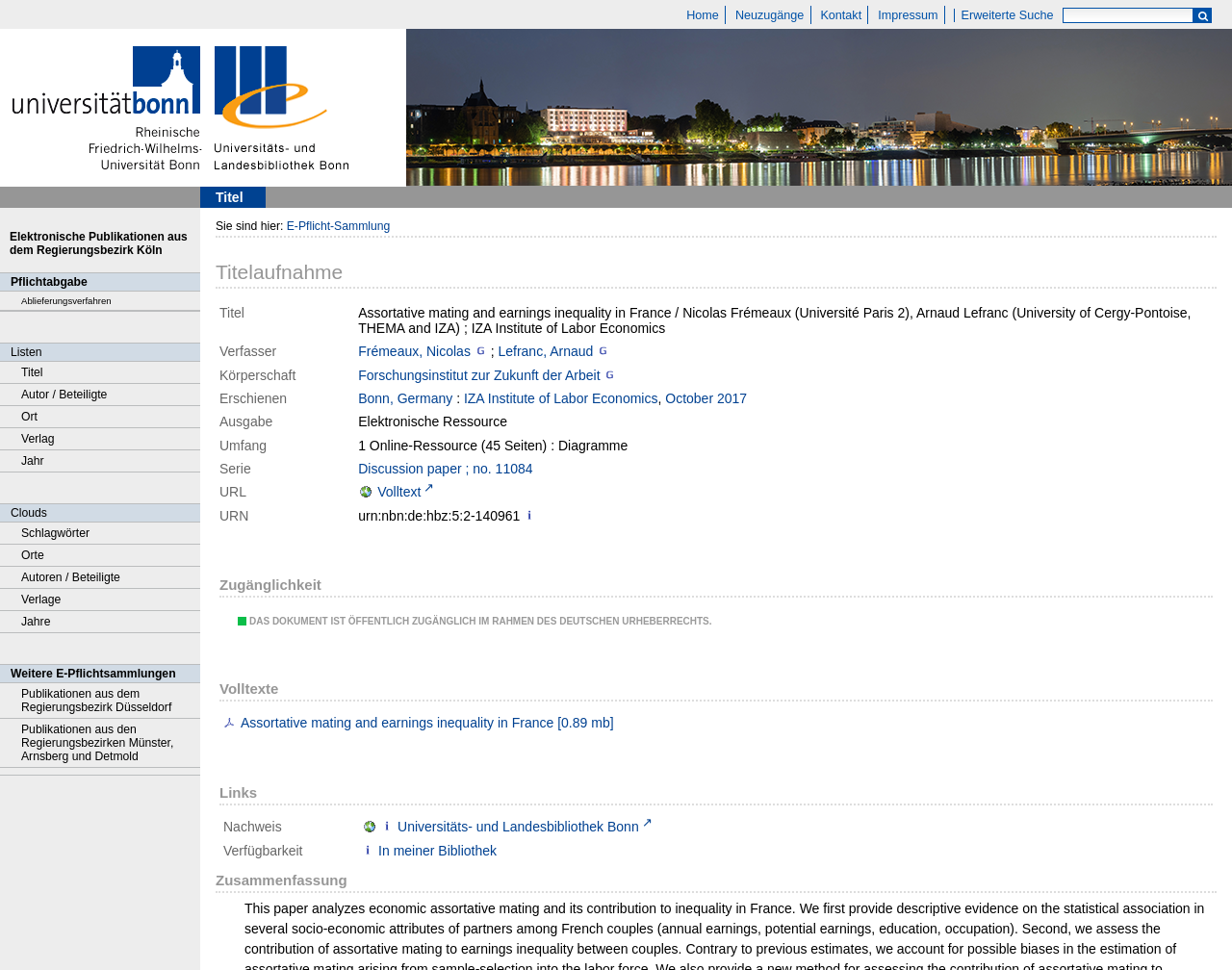Using the information shown in the image, answer the question with as much detail as possible: What is the title of the publication?

I found the title of the publication by looking at the main content section of the webpage, where it is clearly stated as 'Assortative mating and earnings inequality in France / Nicolas Frémeaux (Université Paris 2), Arnaud Lefranc (University of Cergy-Pontoise, THEMA and IZA) ; IZA Institute of Labor Economics.'